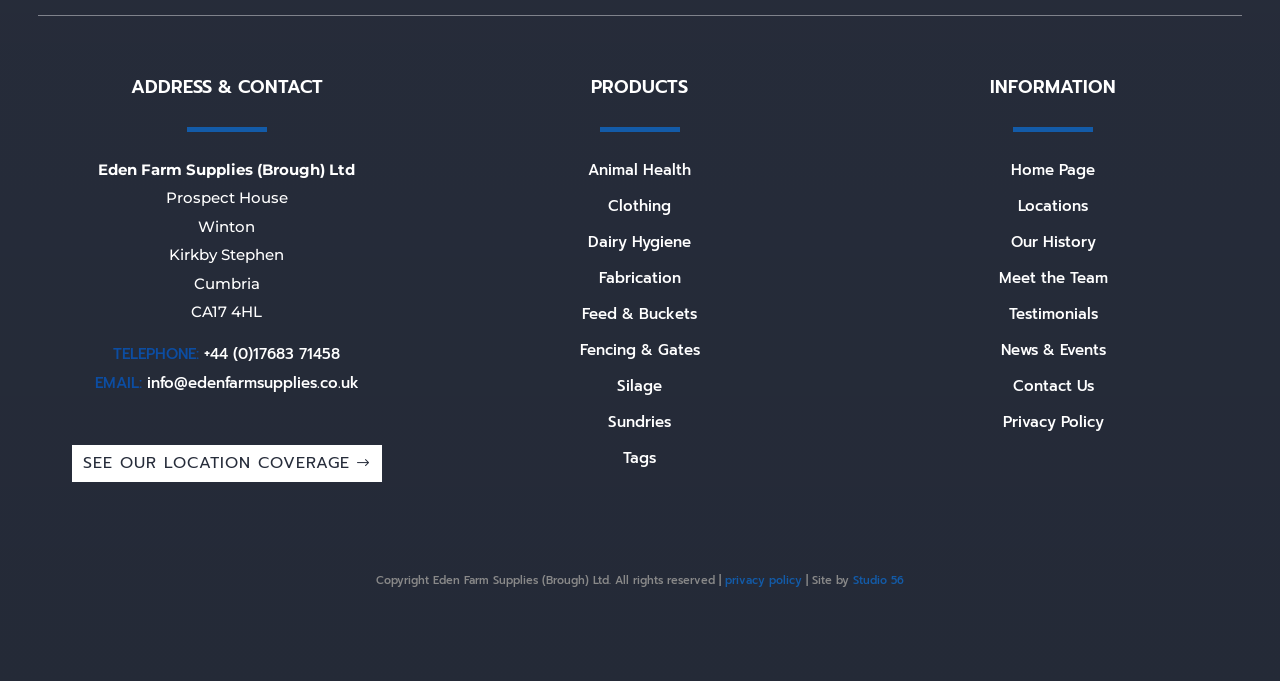Refer to the image and provide an in-depth answer to the question:
What products does the company offer?

The products offered by the company can be found in the links under the heading 'PRODUCTS' located at [0.353, 0.111, 0.647, 0.16]. The links include 'Animal Health', 'Clothing', 'Dairy Hygiene', and more.